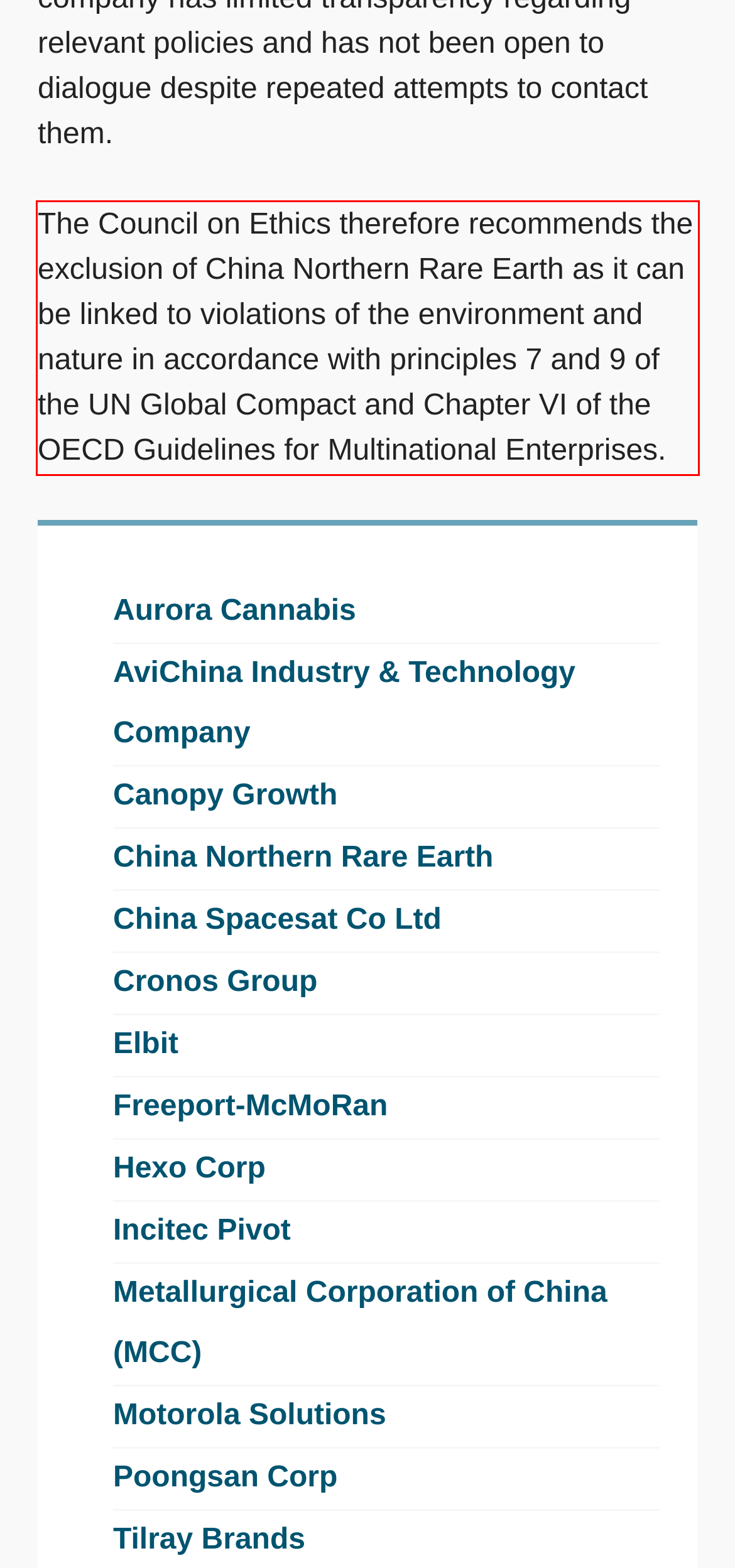There is a UI element on the webpage screenshot marked by a red bounding box. Extract and generate the text content from within this red box.

The Council on Ethics therefore recommends the exclusion of China Northern Rare Earth as it can be linked to violations of the environment and nature in accordance with principles 7 and 9 of the UN Global Compact and Chapter VI of the OECD Guidelines for Multinational Enterprises.